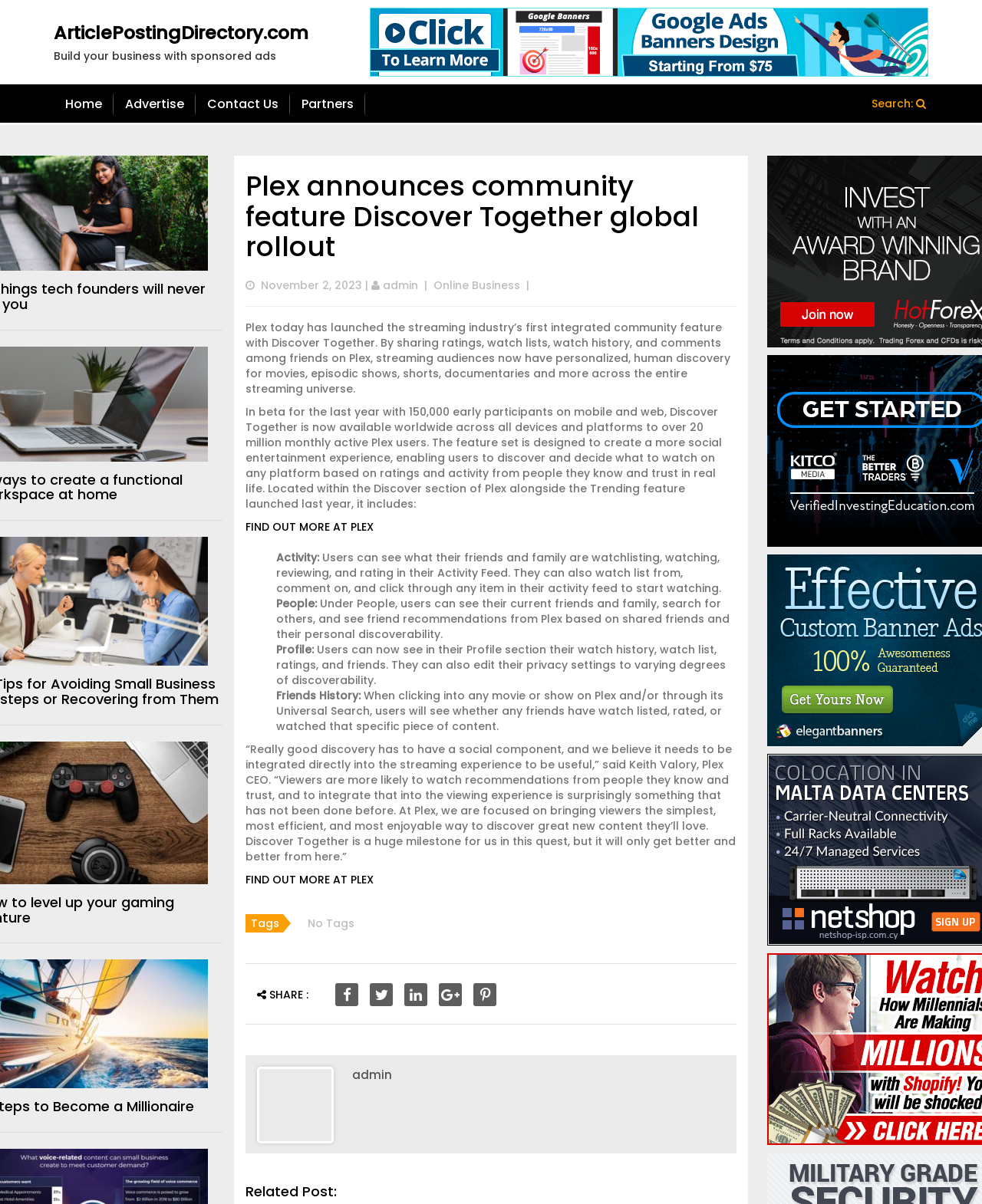Please examine the image and answer the question with a detailed explanation:
What is the name of the Plex CEO quoted in the article?

The question can be answered by reading the quote '“Really good discovery has to have a social component, and we believe it needs to be integrated directly into the streaming experience to be useful,” said Keith Valory, Plex CEO.' which identifies Keith Valory as the Plex CEO.